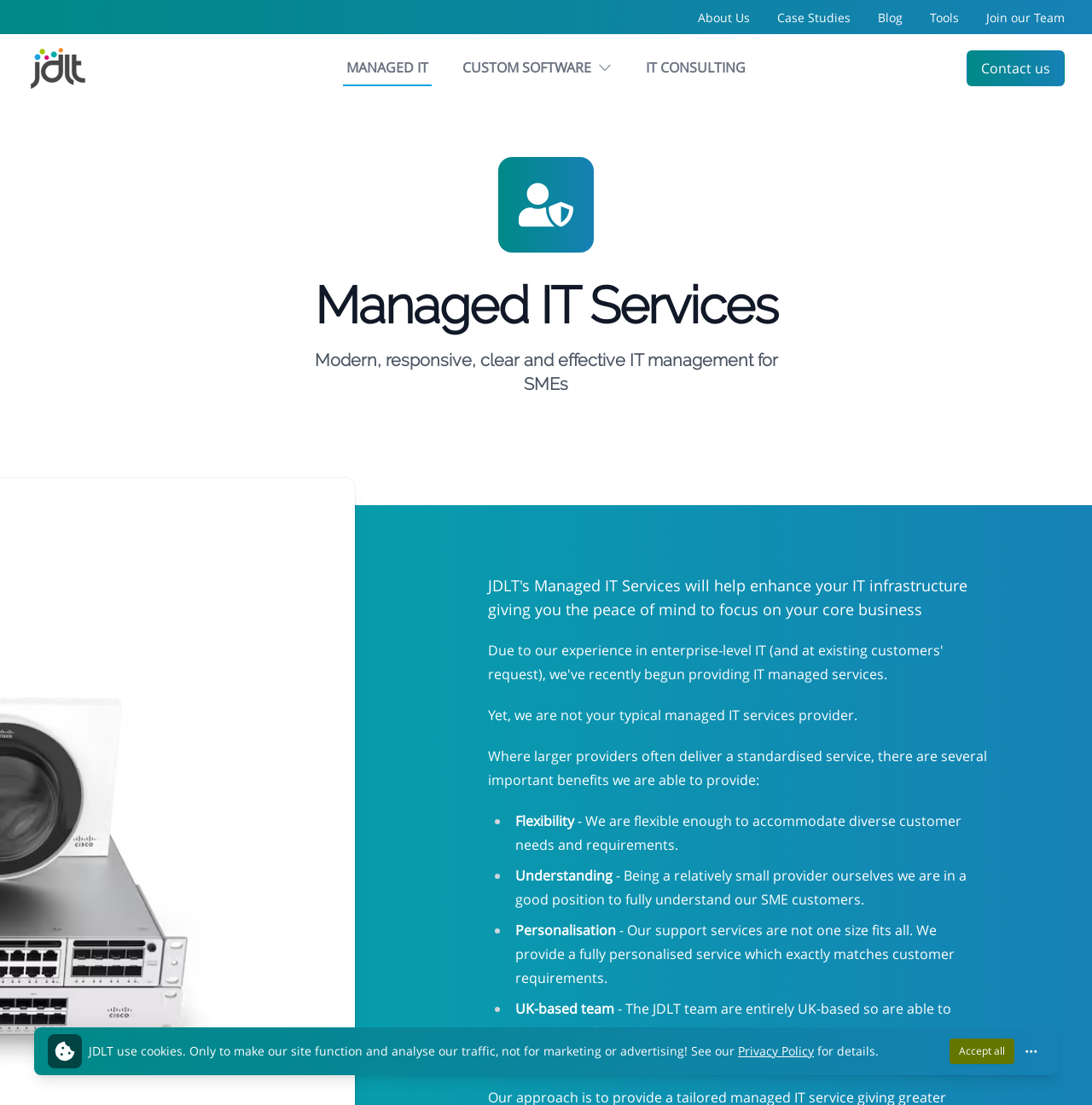Determine the bounding box for the UI element that matches this description: "About Us".

[0.639, 0.005, 0.687, 0.025]